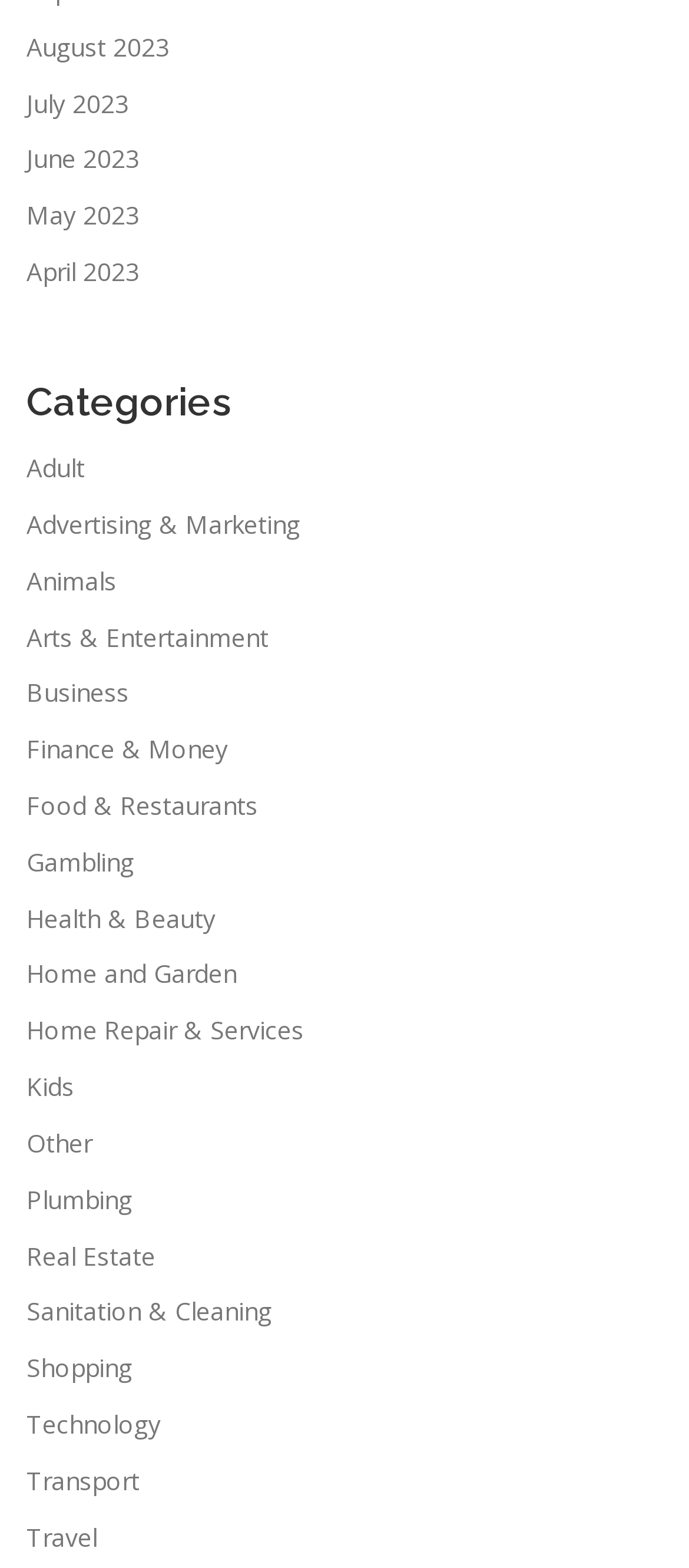Show the bounding box coordinates of the element that should be clicked to complete the task: "Browse categories".

[0.038, 0.241, 0.962, 0.271]